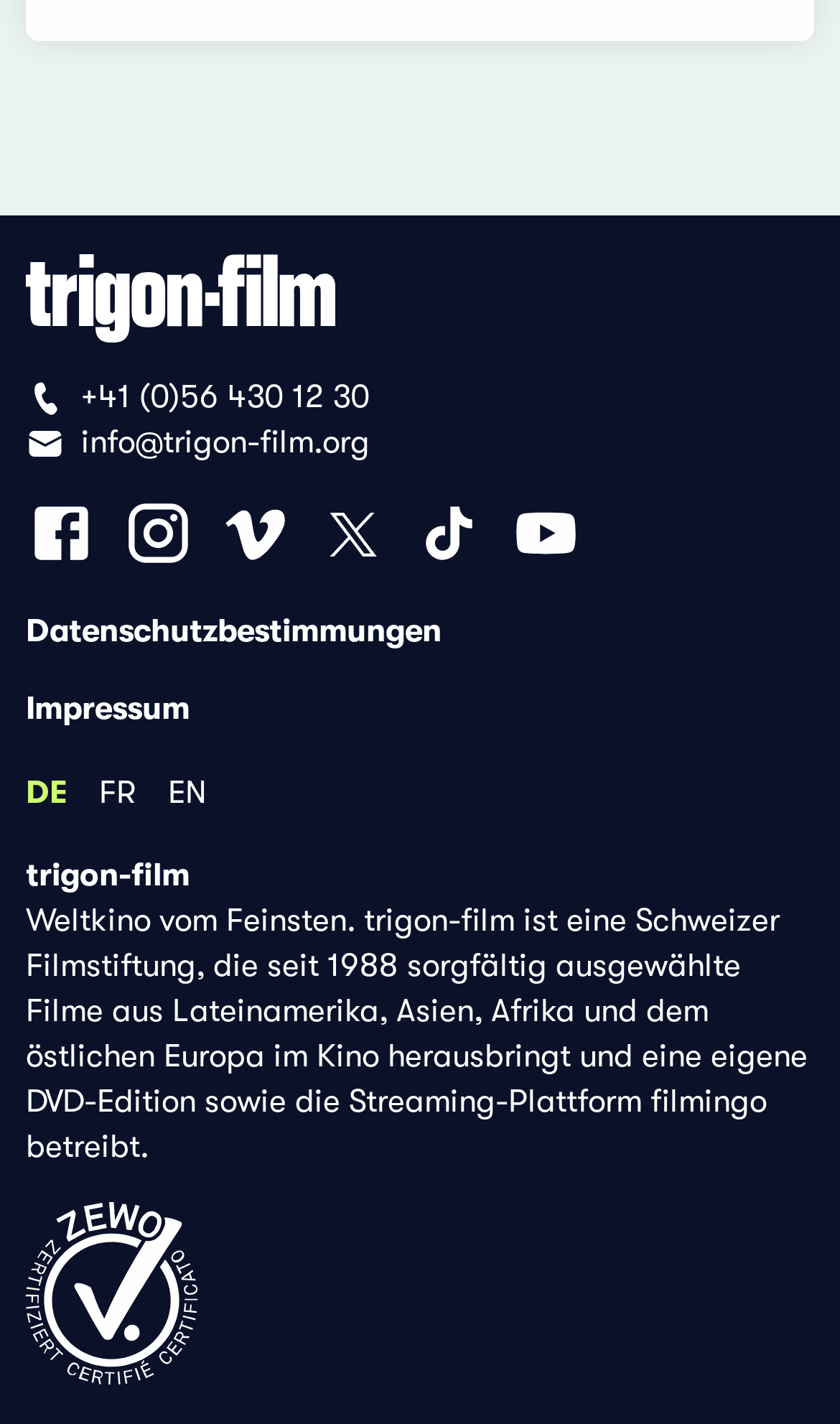Respond with a single word or phrase to the following question: What is the name of the film foundation?

trigon-film